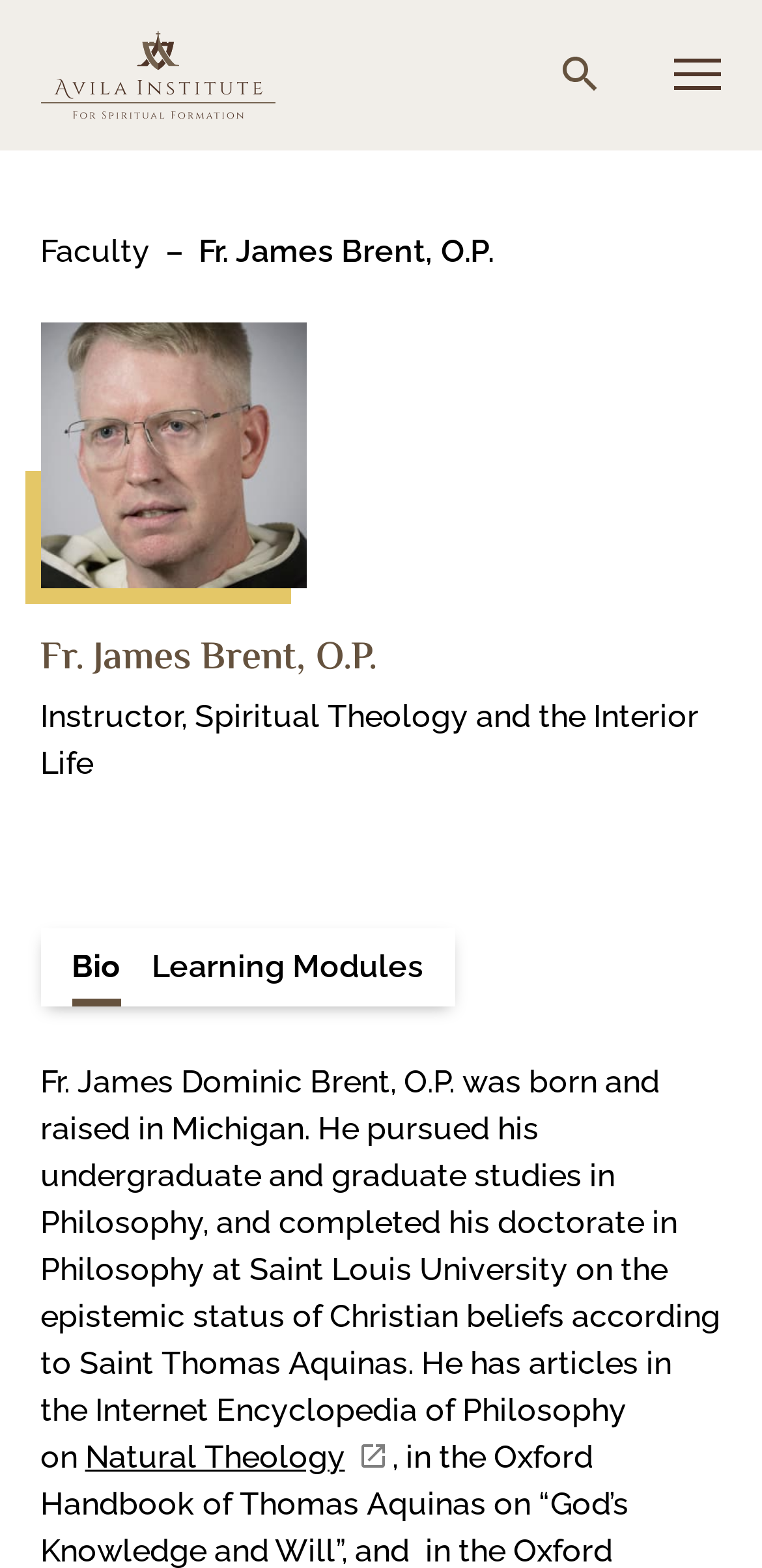Provide a brief response to the question below using a single word or phrase: 
What is the name of the institution where Fr. James Brent completed his doctorate?

Saint Louis University